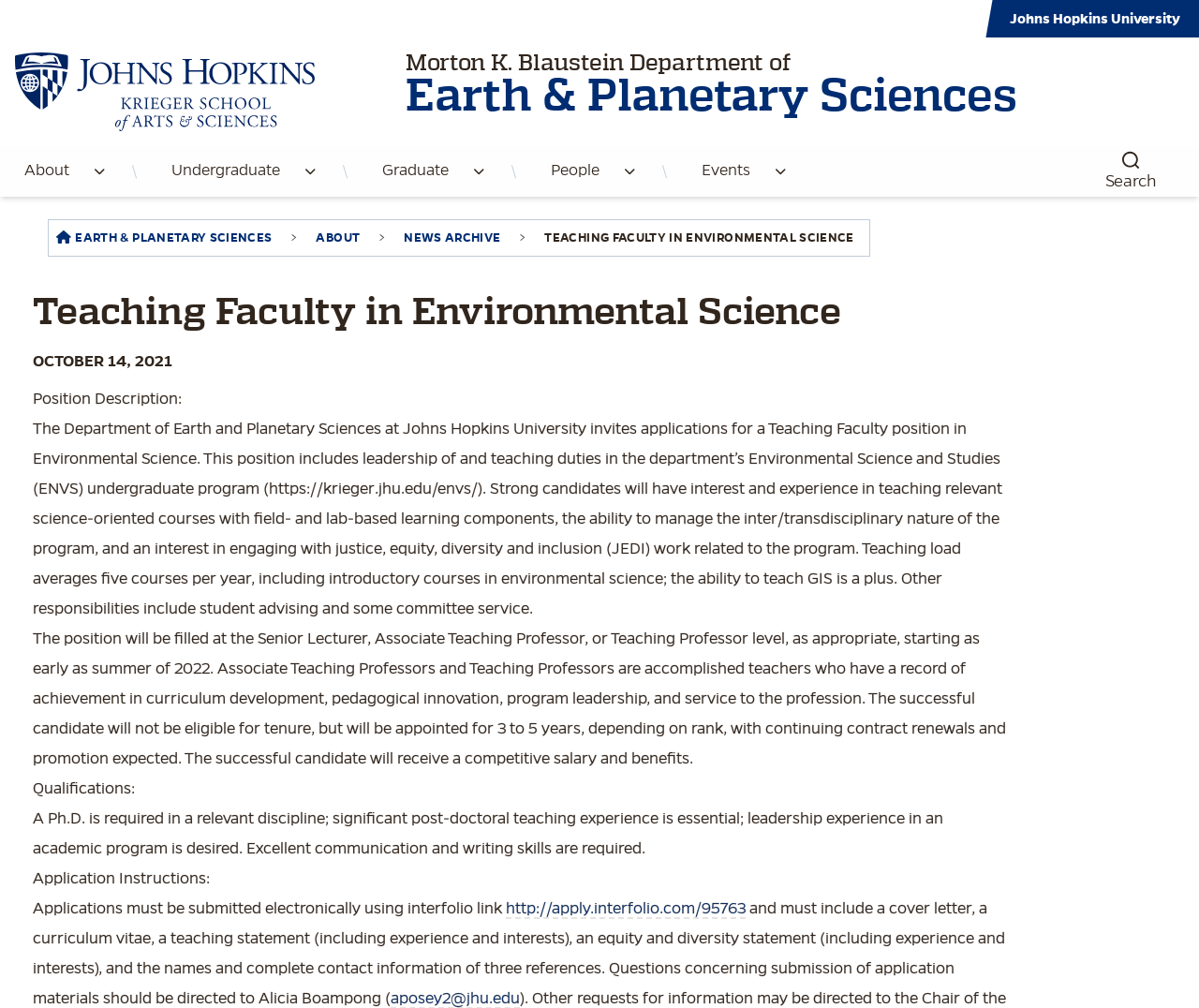Identify the bounding box coordinates of the clickable region required to complete the instruction: "Apply for the Teaching Faculty position". The coordinates should be given as four float numbers within the range of 0 and 1, i.e., [left, top, right, bottom].

[0.422, 0.893, 0.622, 0.912]